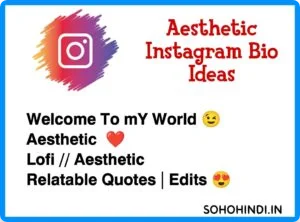What is the purpose of the image?
Give a detailed and exhaustive answer to the question.

The image serves as a visual guide for Instagram users looking to enhance their profiles with catchy bios that reflect their individuality, providing inspiration for Instagram bios and suggesting a resource for trend-conscious users.